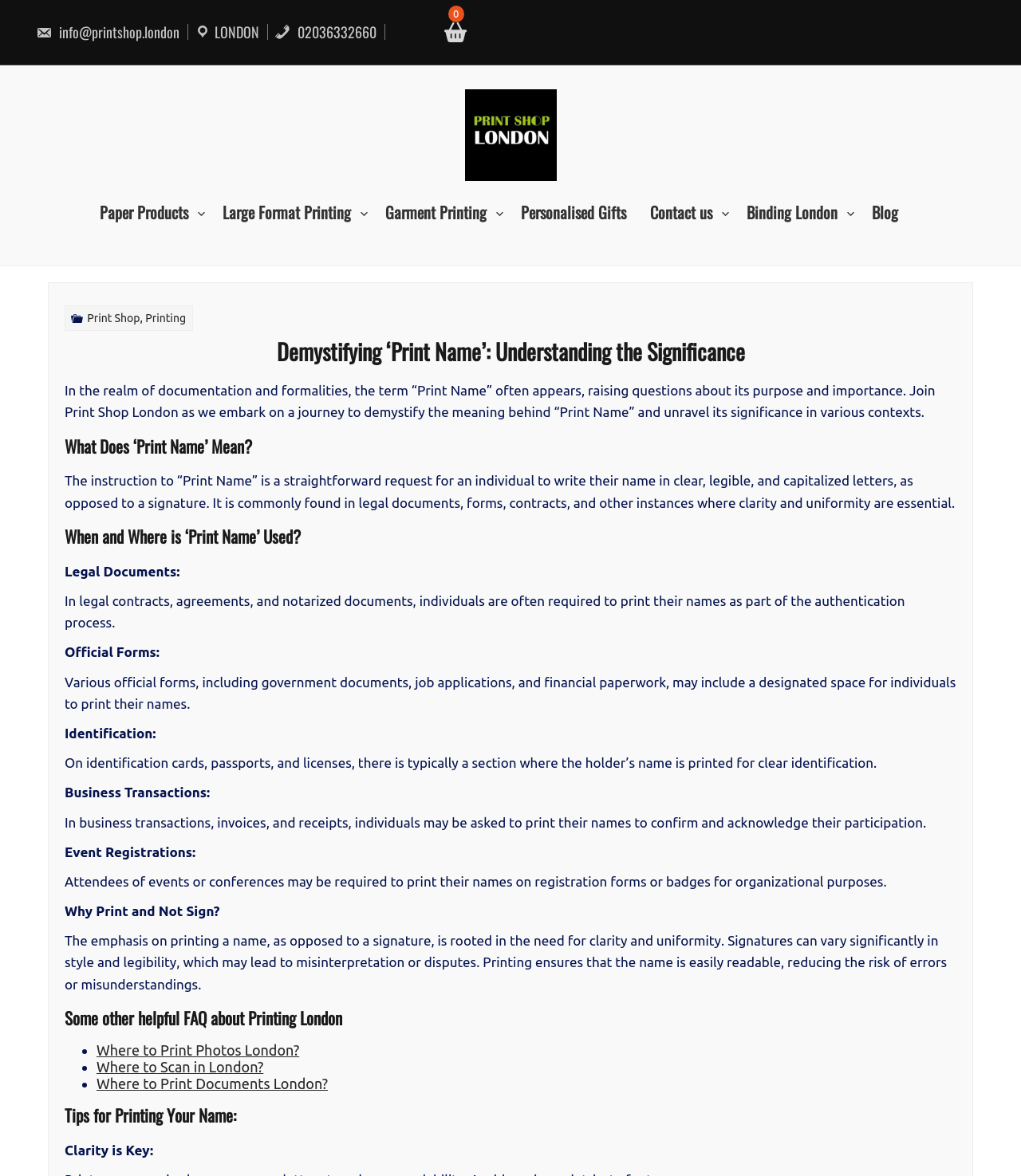Based on the description "0", find the bounding box of the specified UI element.

[0.423, 0.019, 0.457, 0.036]